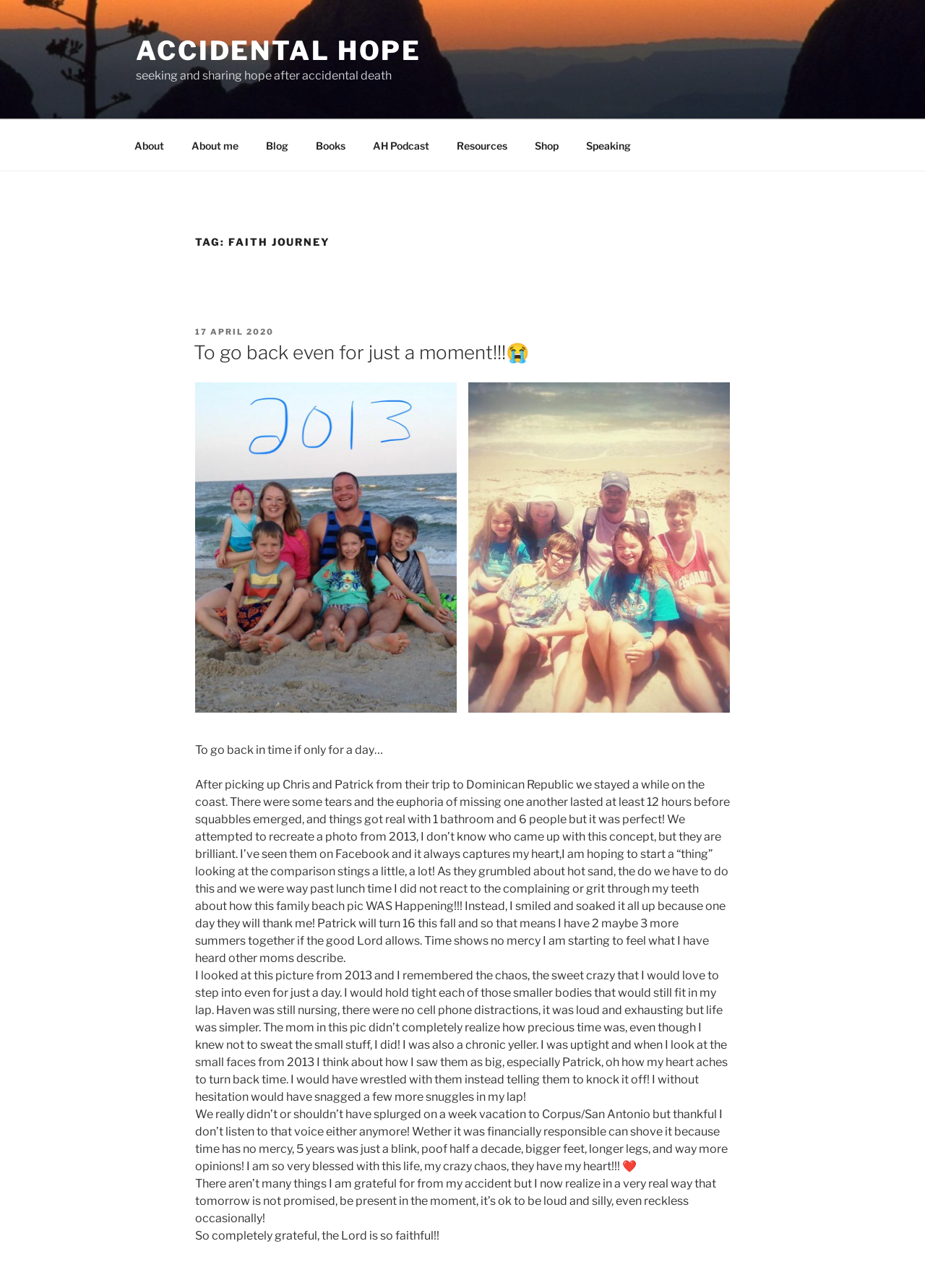Generate the text content of the main headline of the webpage.

TAG: FAITH JOURNEY